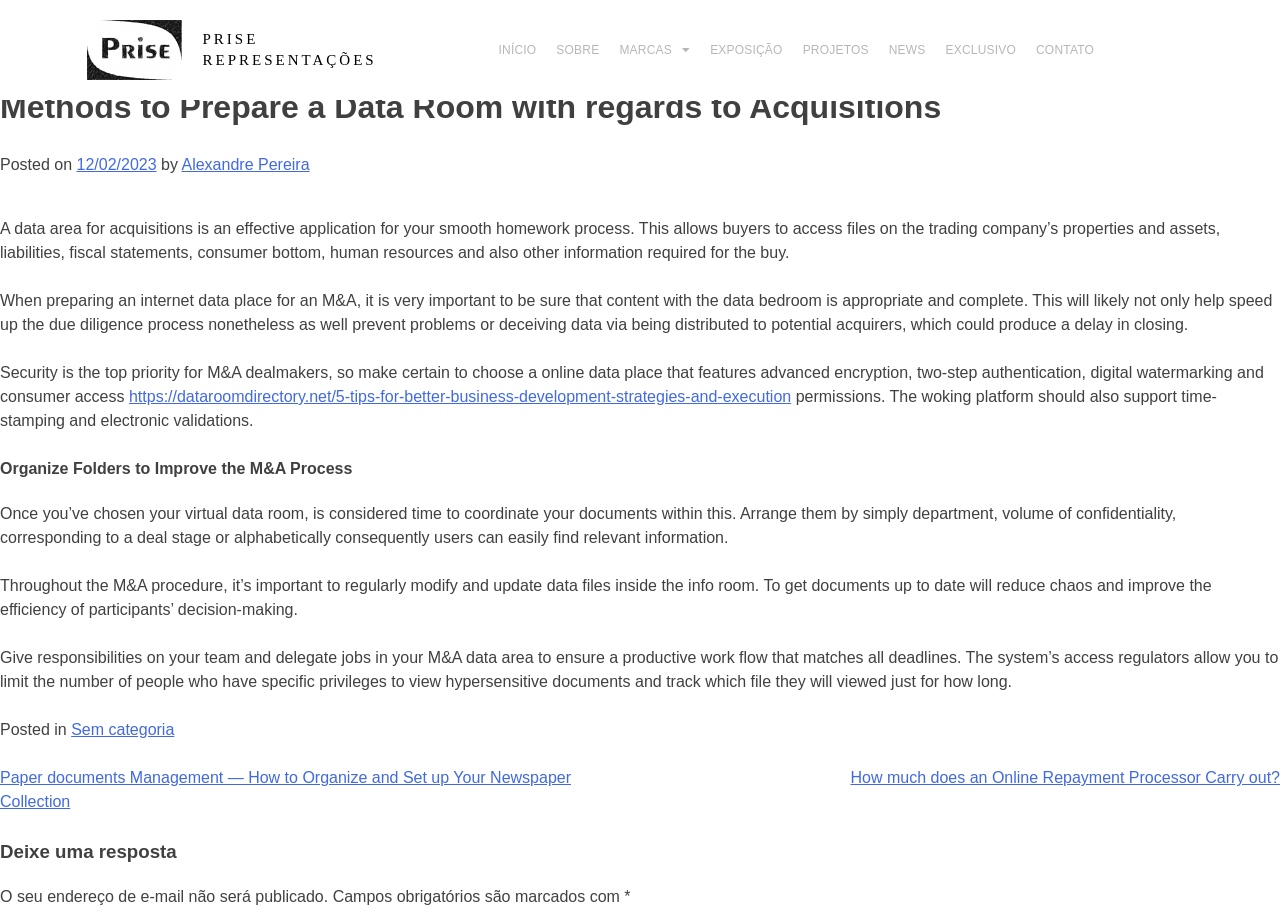Examine the image and give a thorough answer to the following question:
What is the purpose of a data room in acquisitions?

I read the first paragraph of the article, which states that a data room for acquisitions is an effective application for a smooth homework process, allowing buyers to access files on the trading company's properties and assets, liabilities, fiscal statements, customer base, human resources, and other information required for the buy.